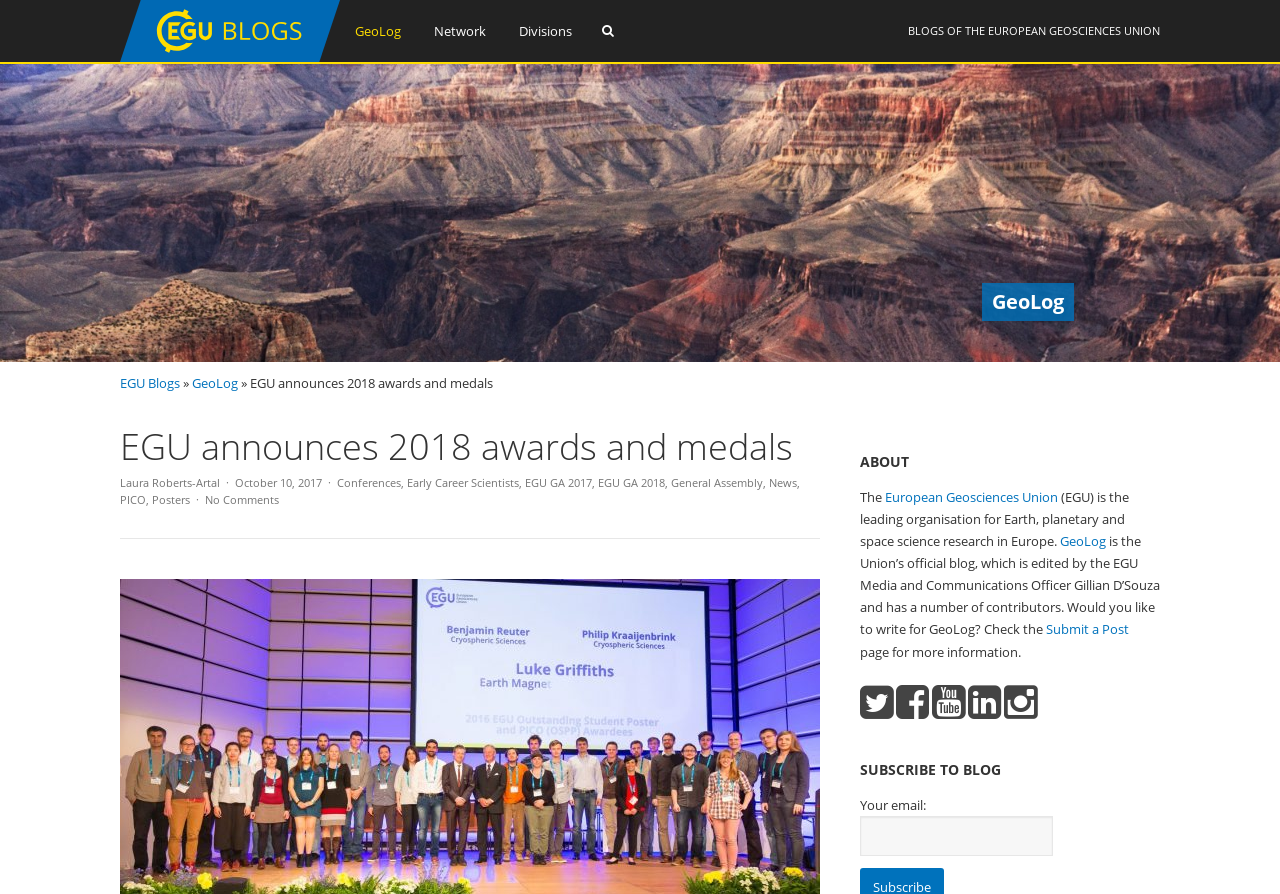Identify the bounding box coordinates of the section that should be clicked to achieve the task described: "View the 'POLICE' news".

None